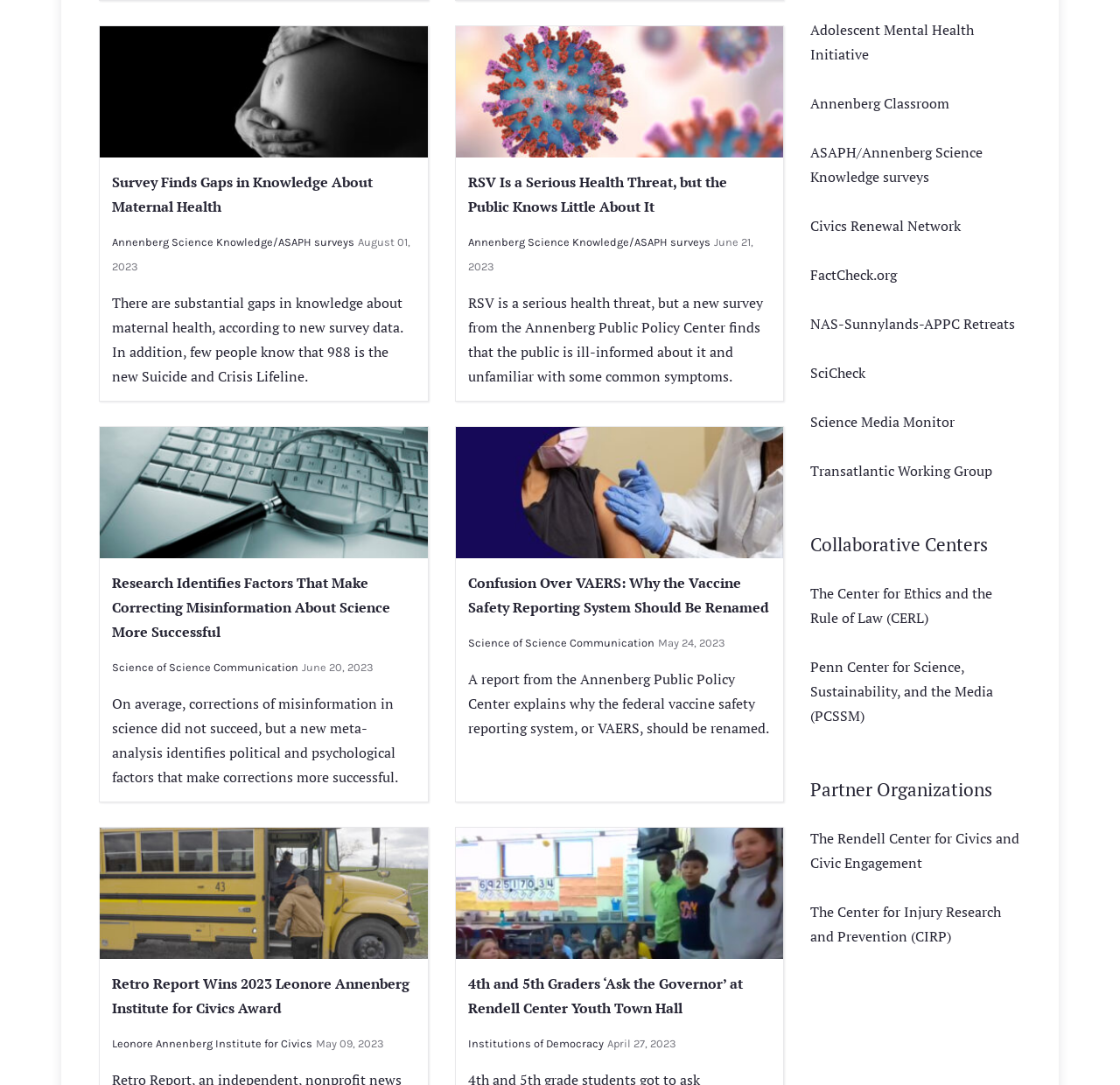Pinpoint the bounding box coordinates of the element to be clicked to execute the instruction: "View article about RSV Is a Serious Health Threat".

[0.418, 0.156, 0.688, 0.202]